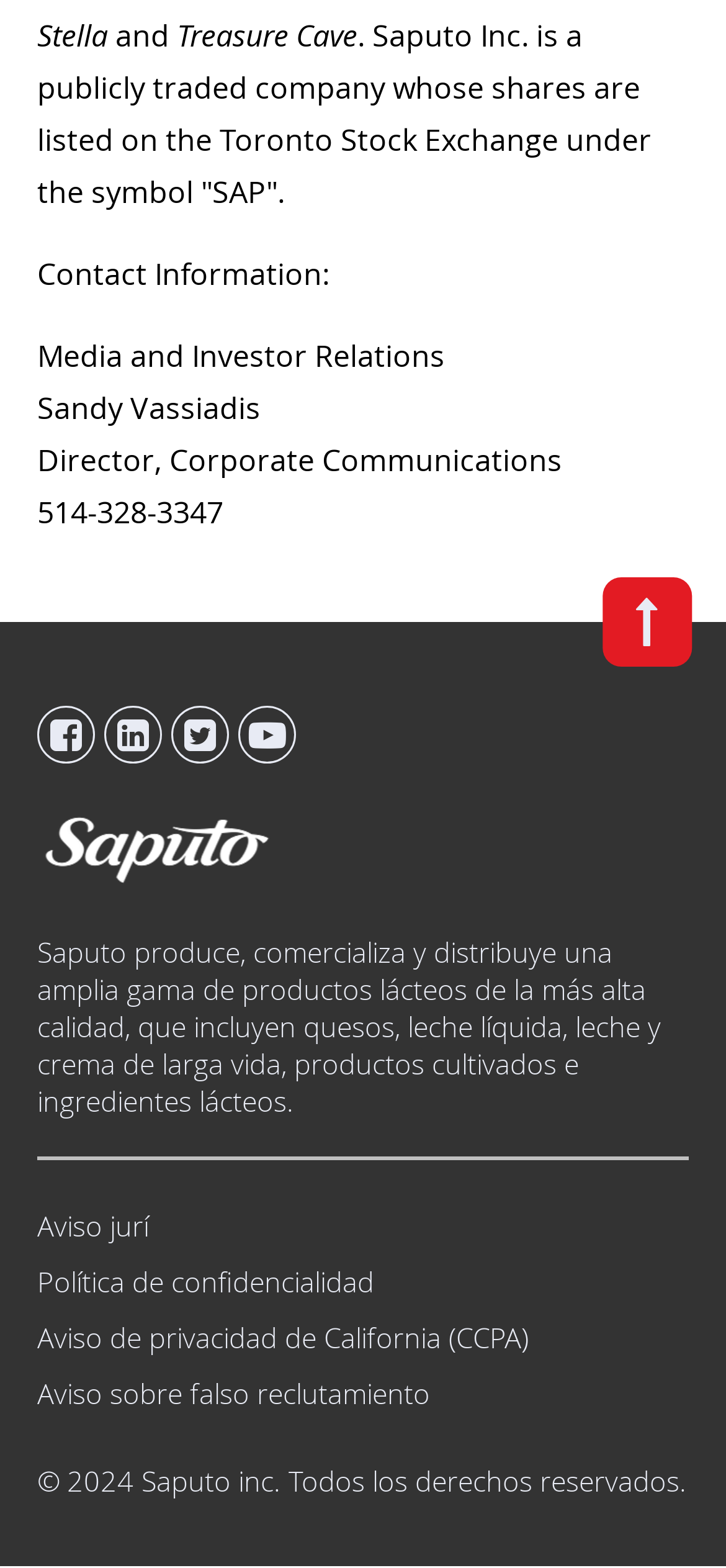Find the bounding box coordinates for the area that must be clicked to perform this action: "View Media and Investor Relations".

[0.051, 0.214, 0.613, 0.24]